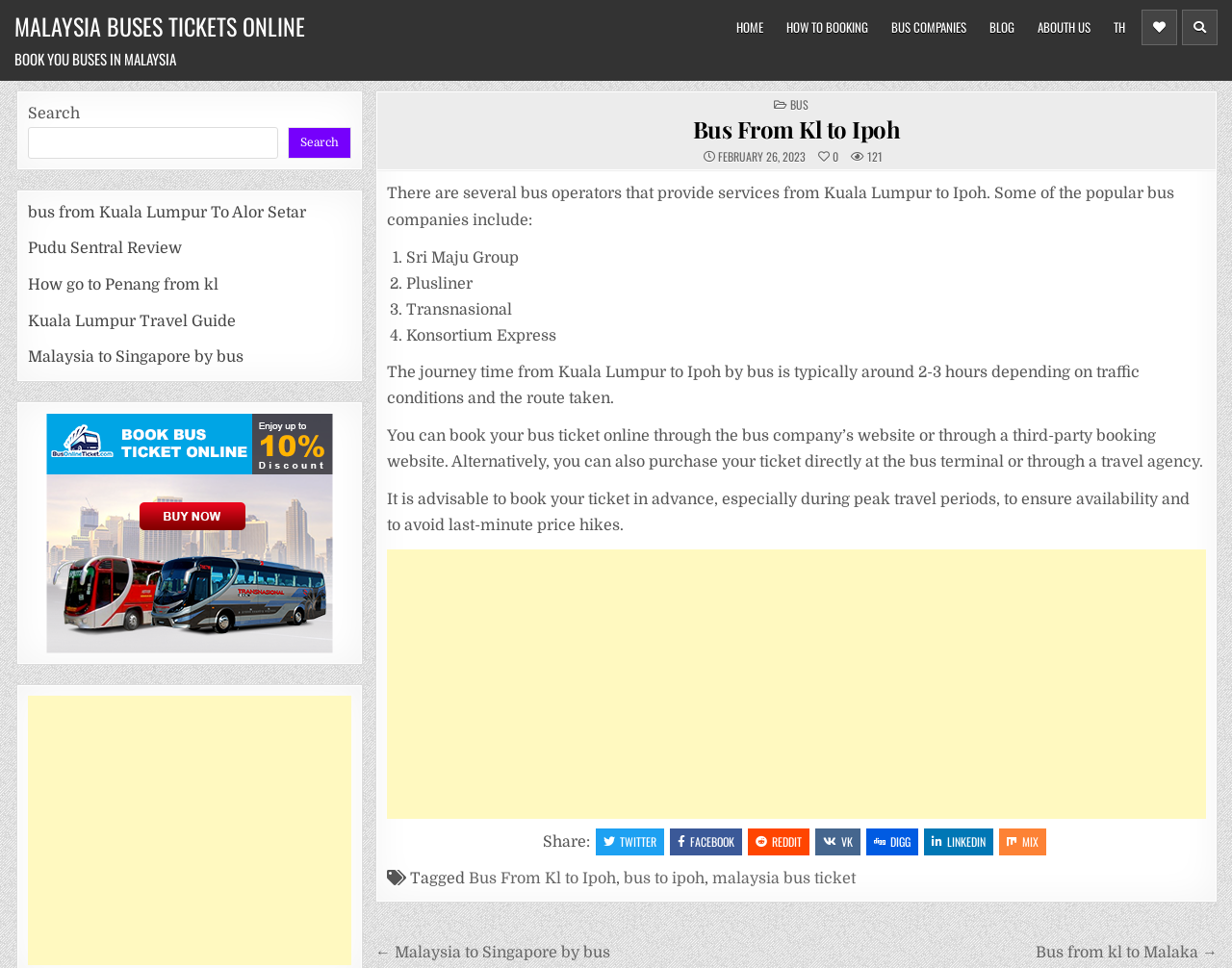Determine the bounding box coordinates of the clickable region to carry out the instruction: "Book buses in Malaysia".

[0.012, 0.05, 0.143, 0.072]